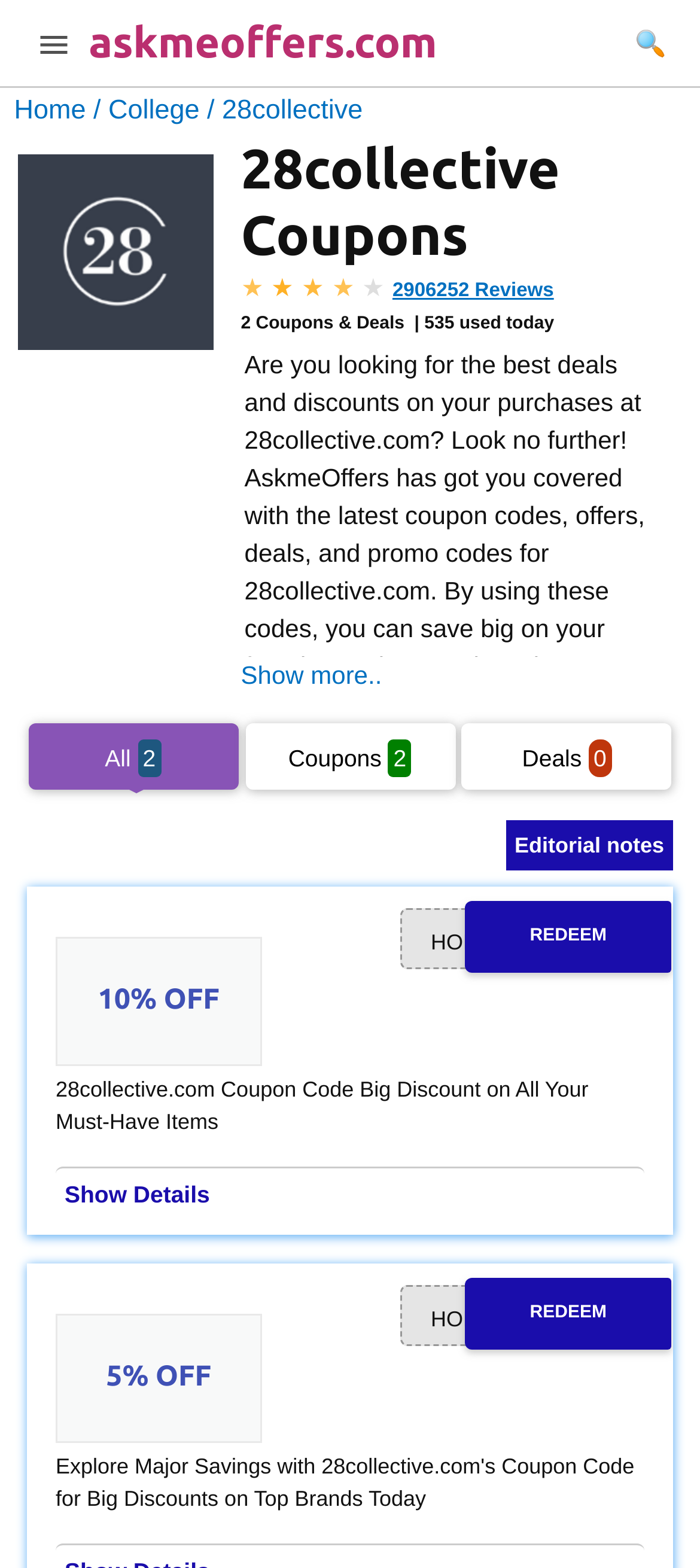How many types of filters are available for coupons and deals?
Provide a detailed and extensive answer to the question.

The types of filters available for coupons and deals can be found below the search bar, where it says 'All Coupons and Deals', 'Coupons Only', and 'Deals Only', indicating three types of filters.